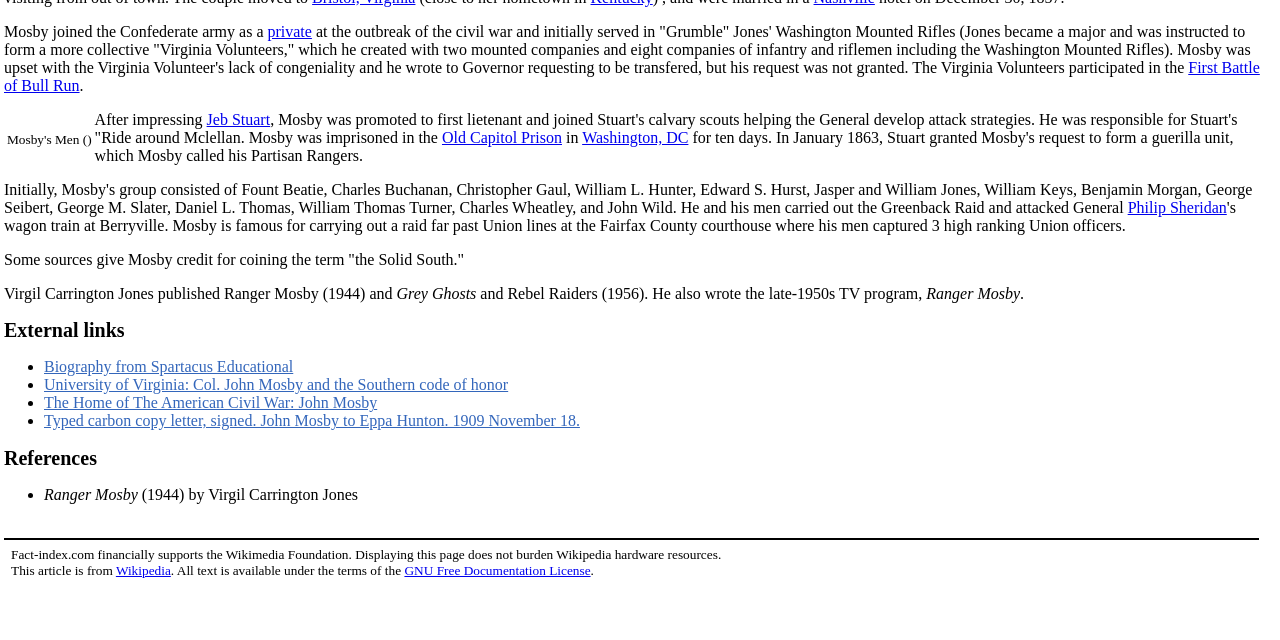Find the bounding box coordinates for the UI element that matches this description: "private".

[0.209, 0.036, 0.244, 0.062]